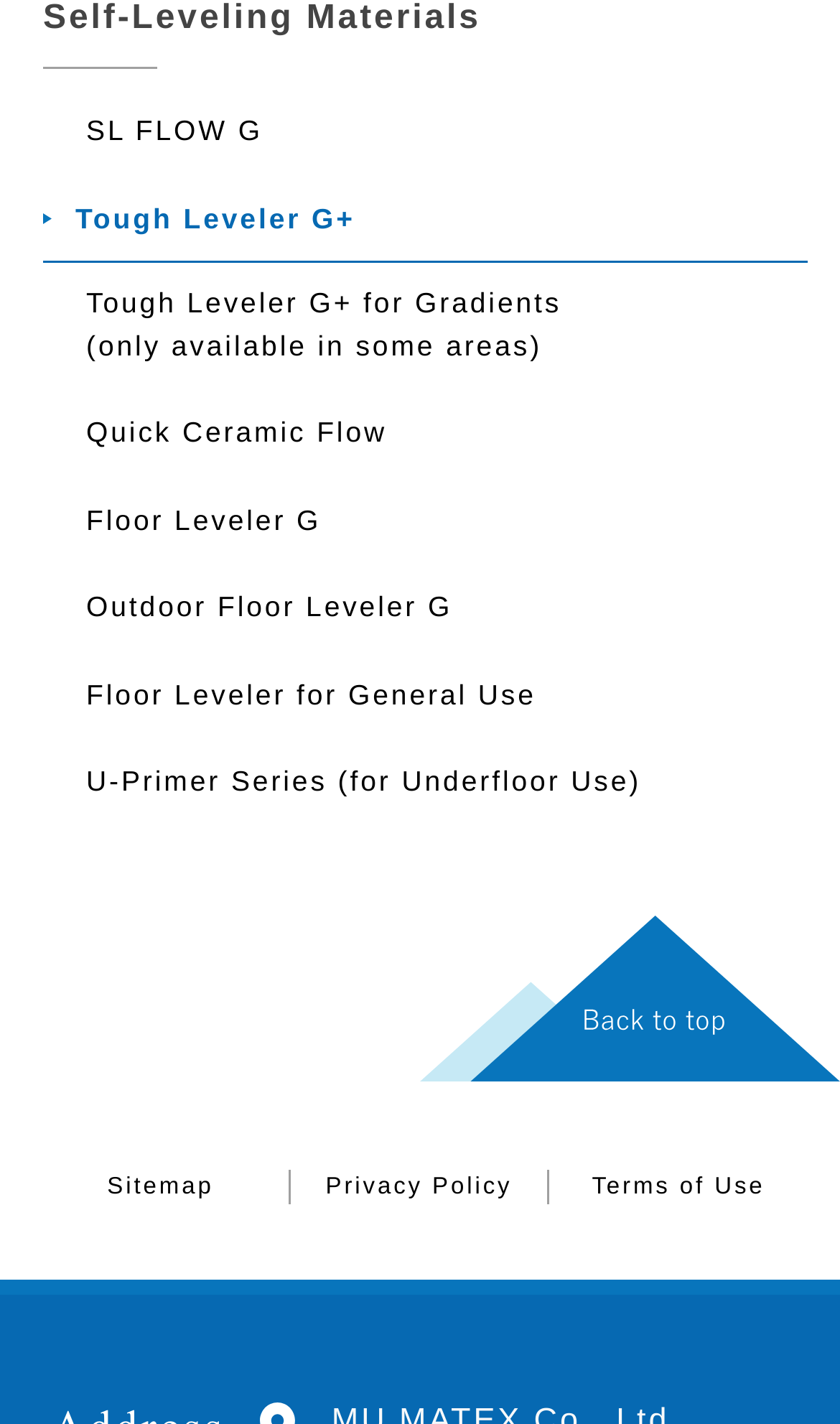Identify the bounding box coordinates of the region I need to click to complete this instruction: "Click on Back to top".

[0.5, 0.74, 1.0, 0.764]